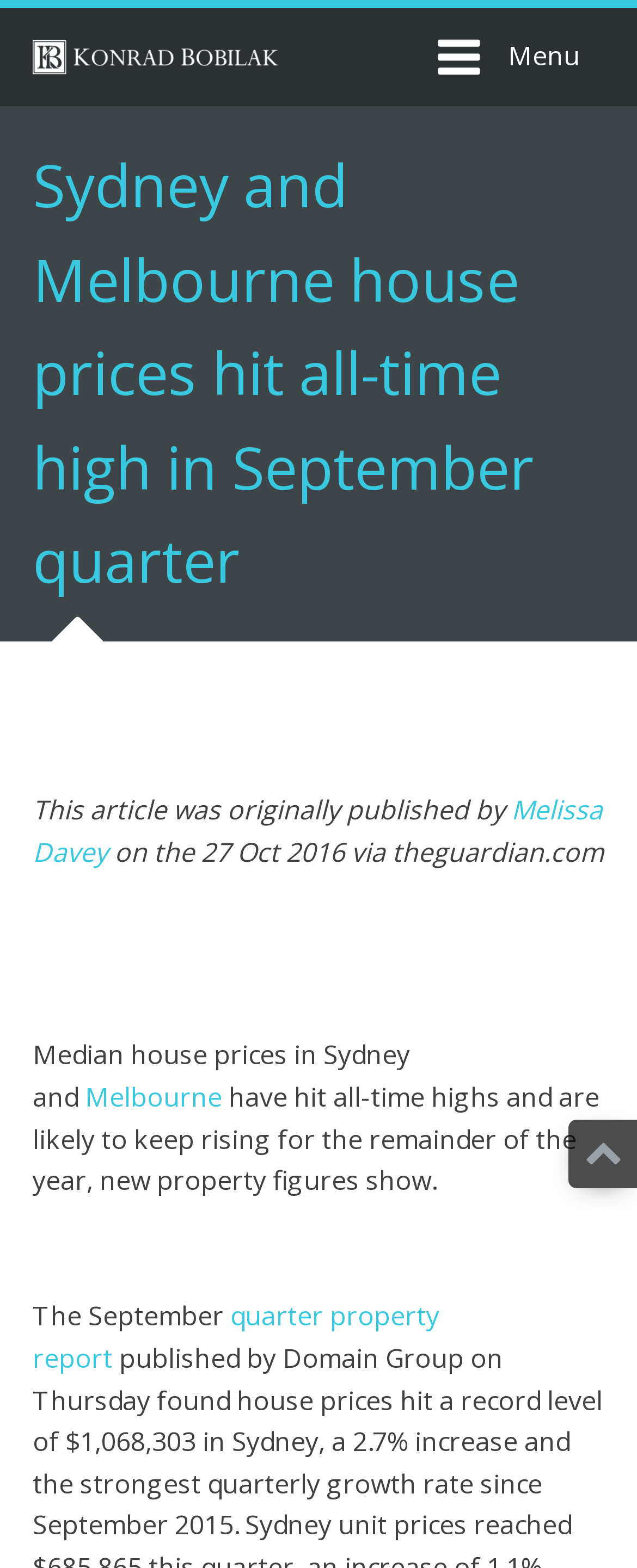Please examine the image and answer the question with a detailed explanation:
What is the author of the original article?

The text 'This article was originally published by Melissa Davey' indicates that Melissa Davey is the author of the original article.